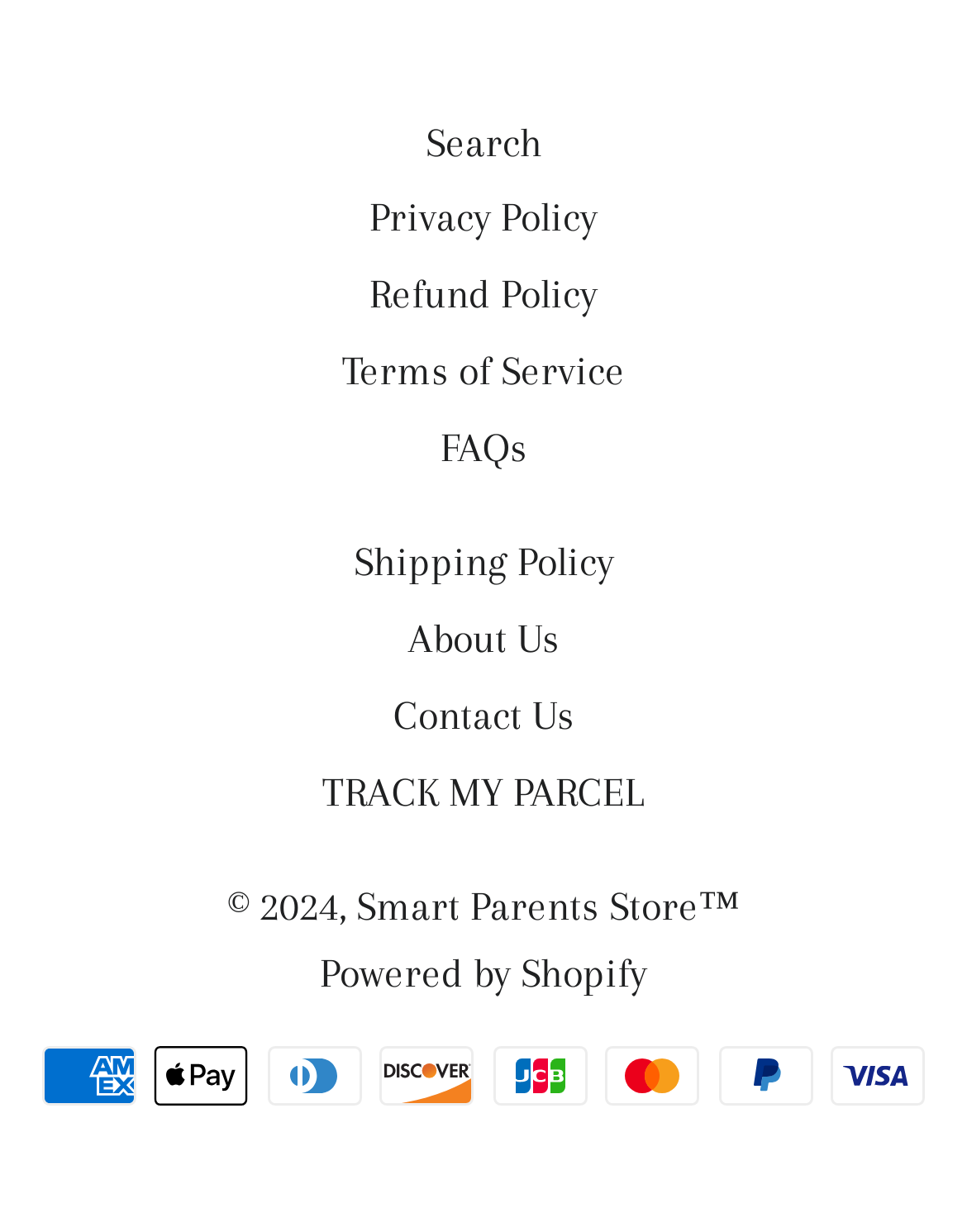Specify the bounding box coordinates of the element's area that should be clicked to execute the given instruction: "View the 2018 link". The coordinates should be four float numbers between 0 and 1, i.e., [left, top, right, bottom].

None